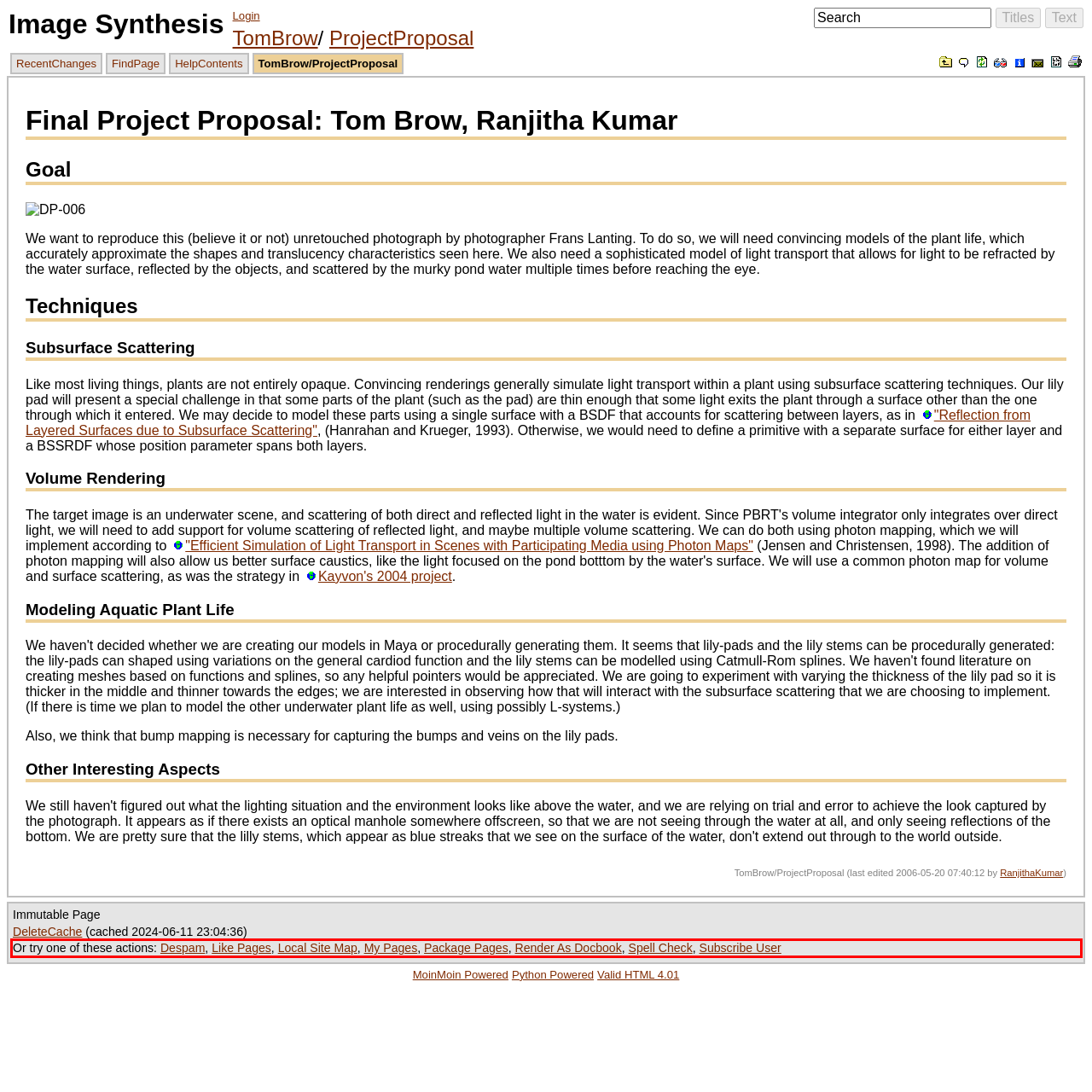Given a screenshot of a webpage with a red bounding box, please identify and retrieve the text inside the red rectangle.

Or try one of these actions: Despam, Like Pages, Local Site Map, My Pages, Package Pages, Render As Docbook, Spell Check, Subscribe User